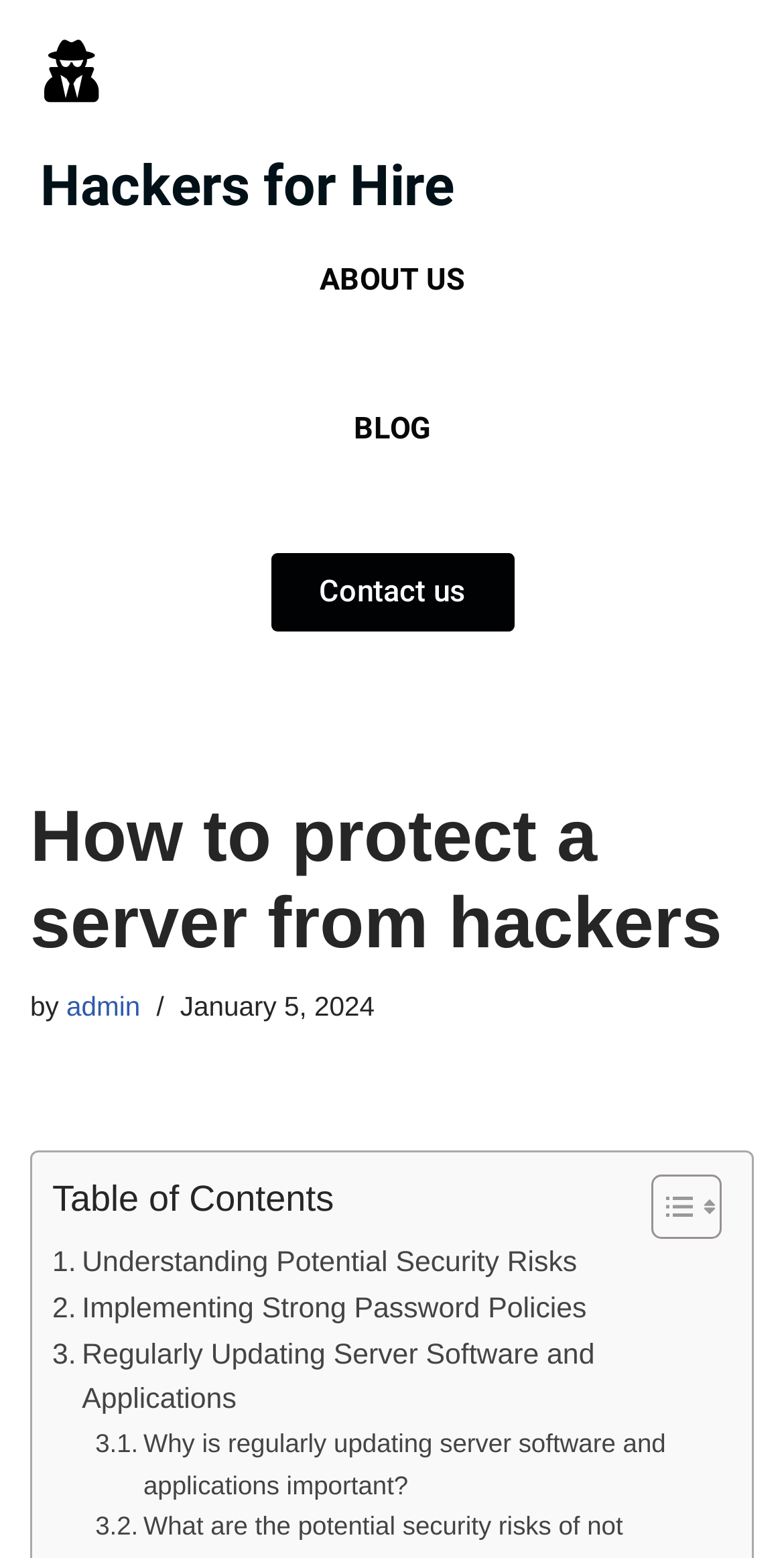Can you determine the bounding box coordinates of the area that needs to be clicked to fulfill the following instruction: "Click on Richard Baker's profile"?

None